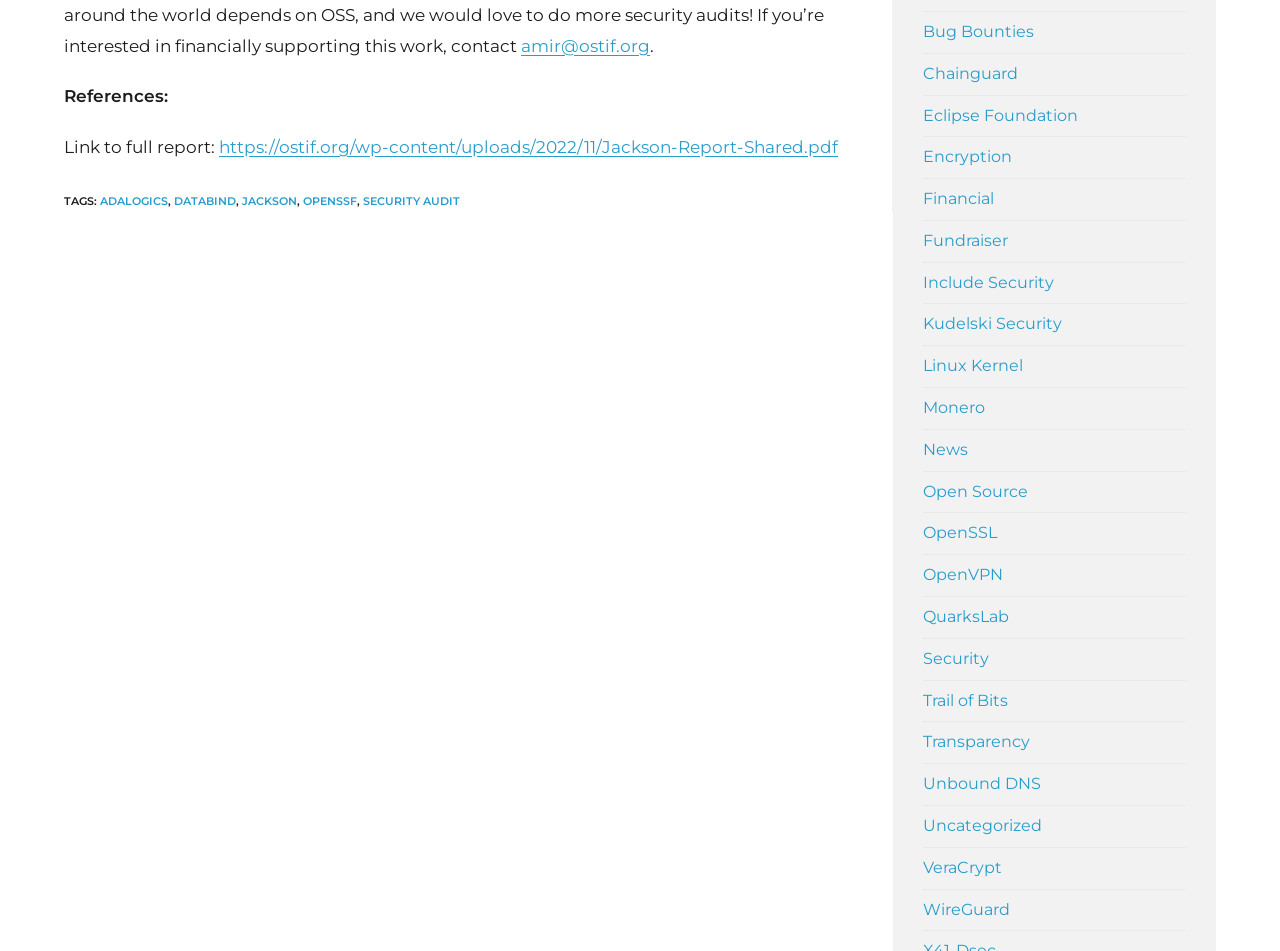Please identify the bounding box coordinates of the element I need to click to follow this instruction: "Click the link to full report".

[0.171, 0.144, 0.655, 0.165]